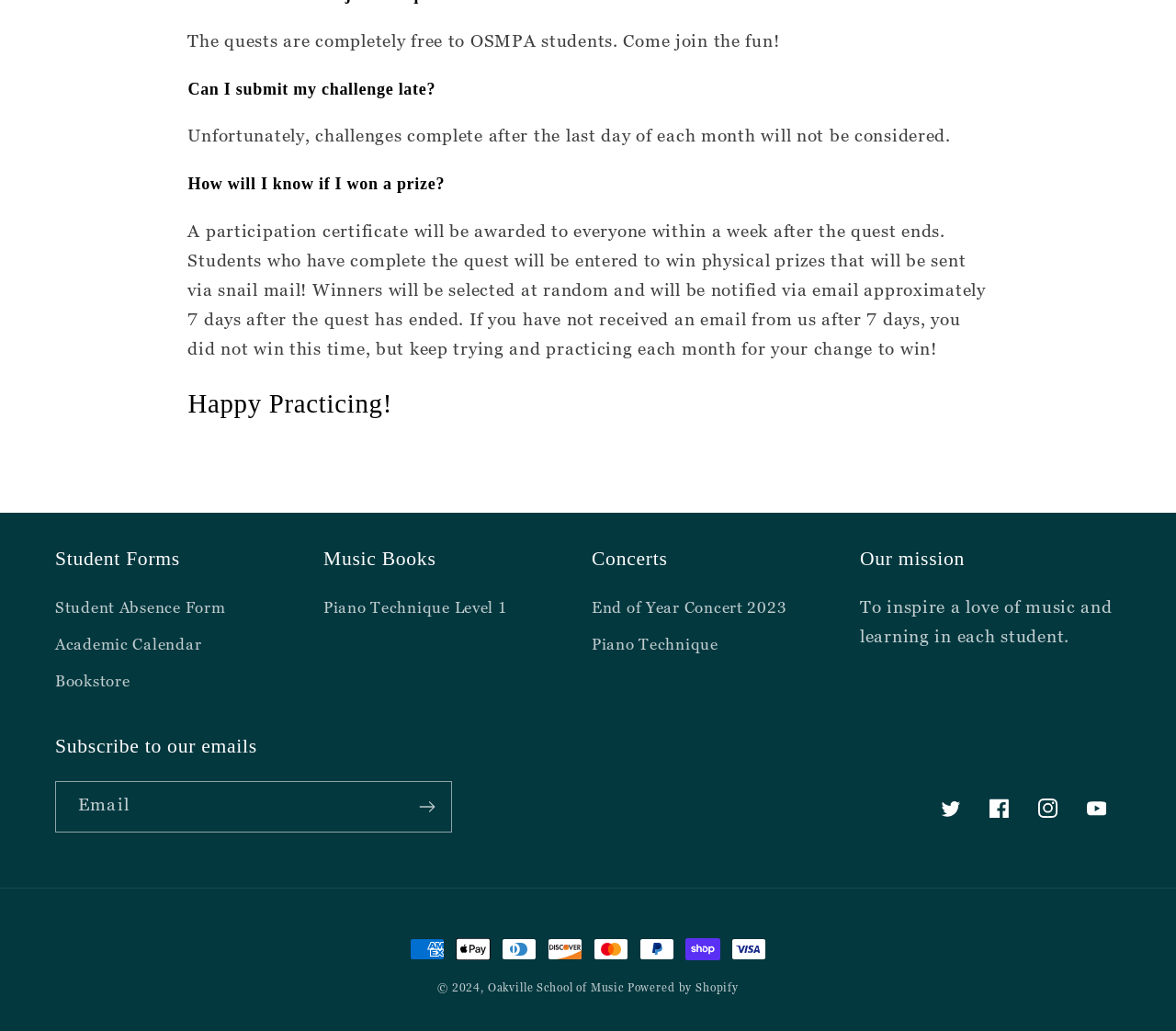What forms are available for students?
Respond to the question with a well-detailed and thorough answer.

The webpage provides a link to the 'Student Forms' section, which includes the 'Student Absence Form' among other links. This suggests that students can access and submit the Student Absence Form through this webpage.